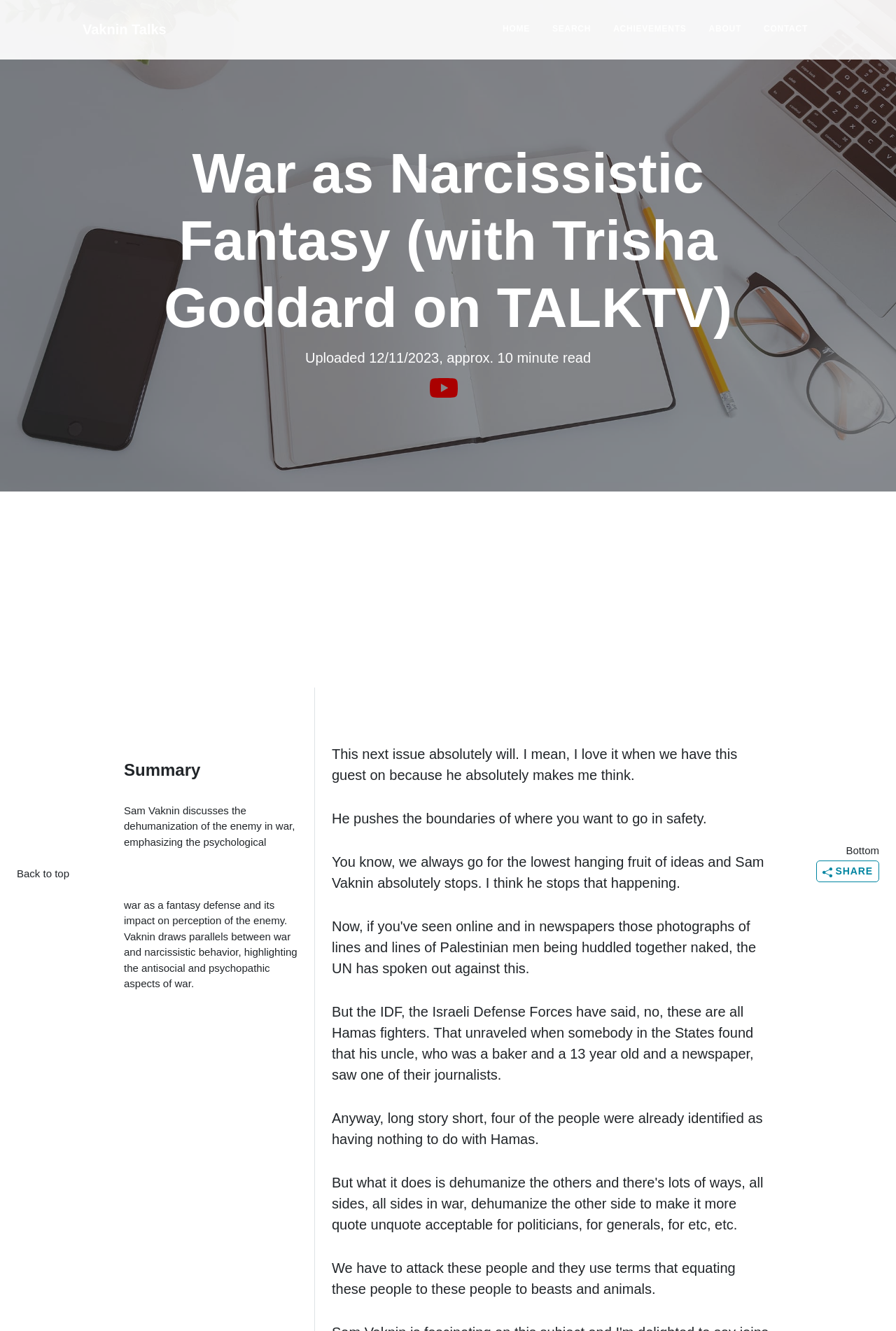Please give the bounding box coordinates of the area that should be clicked to fulfill the following instruction: "Share the content". The coordinates should be in the format of four float numbers from 0 to 1, i.e., [left, top, right, bottom].

[0.911, 0.647, 0.981, 0.663]